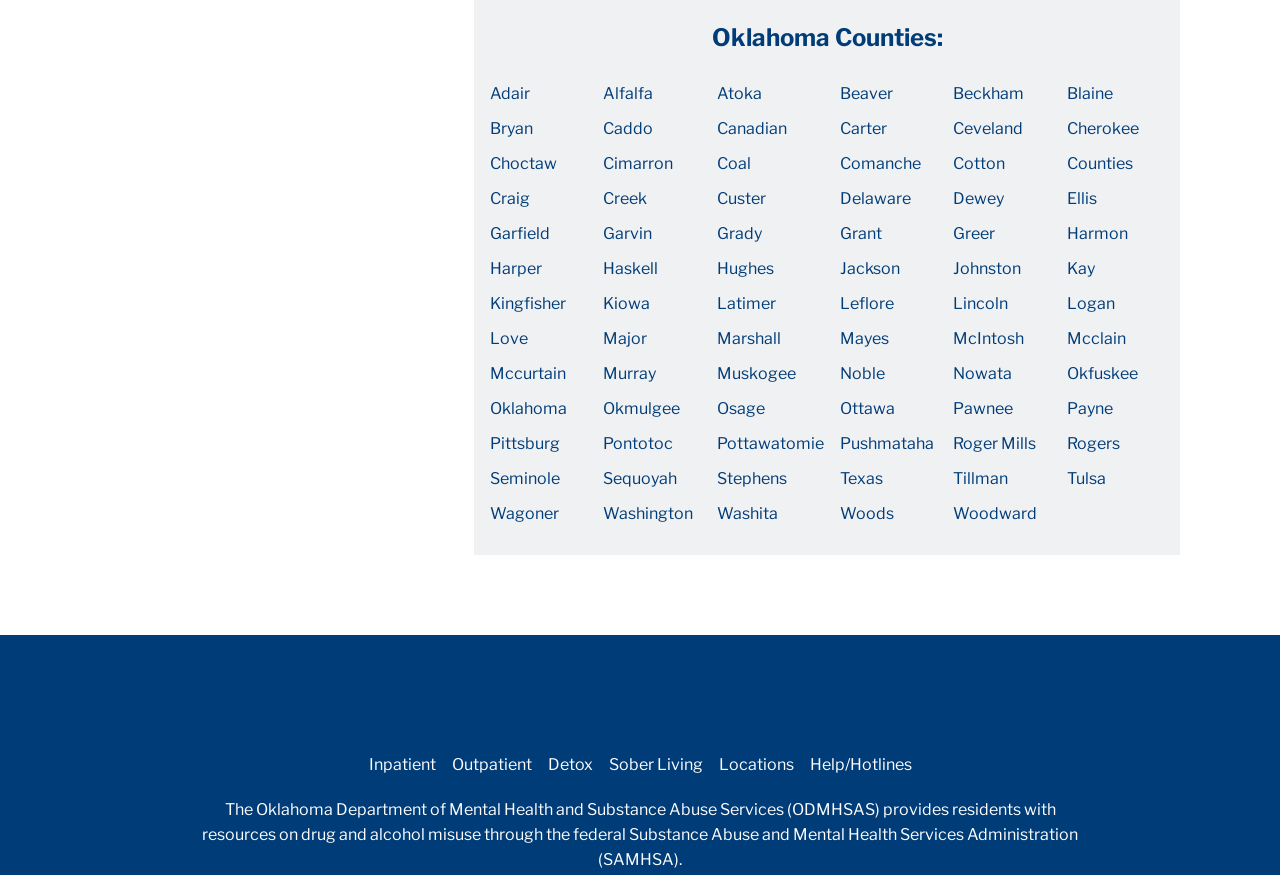Determine the bounding box coordinates for the clickable element required to fulfill the instruction: "Explore Alfalfa". Provide the coordinates as four float numbers between 0 and 1, i.e., [left, top, right, bottom].

[0.471, 0.096, 0.51, 0.118]